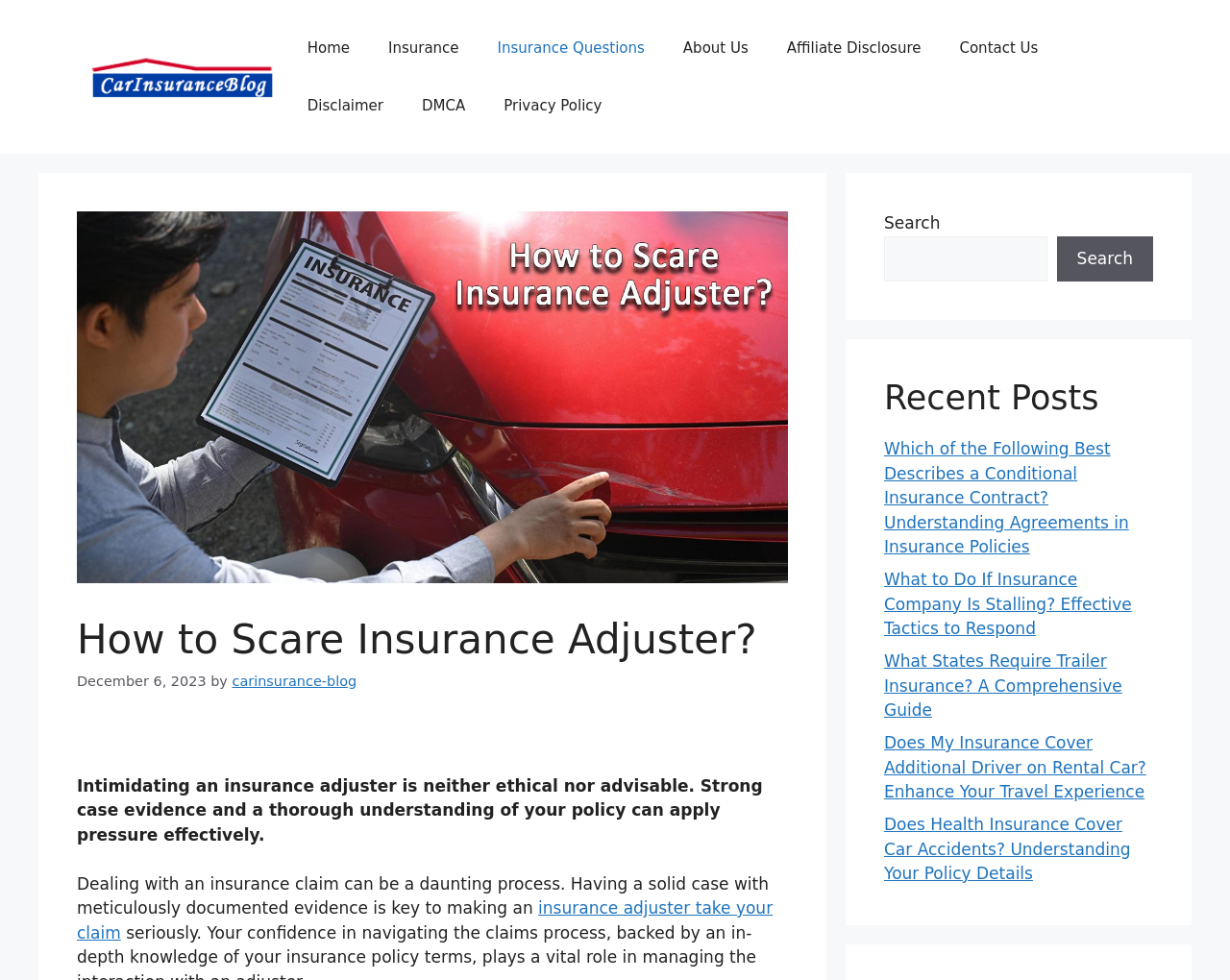Please find the bounding box coordinates of the element's region to be clicked to carry out this instruction: "Search for something".

[0.719, 0.241, 0.851, 0.287]